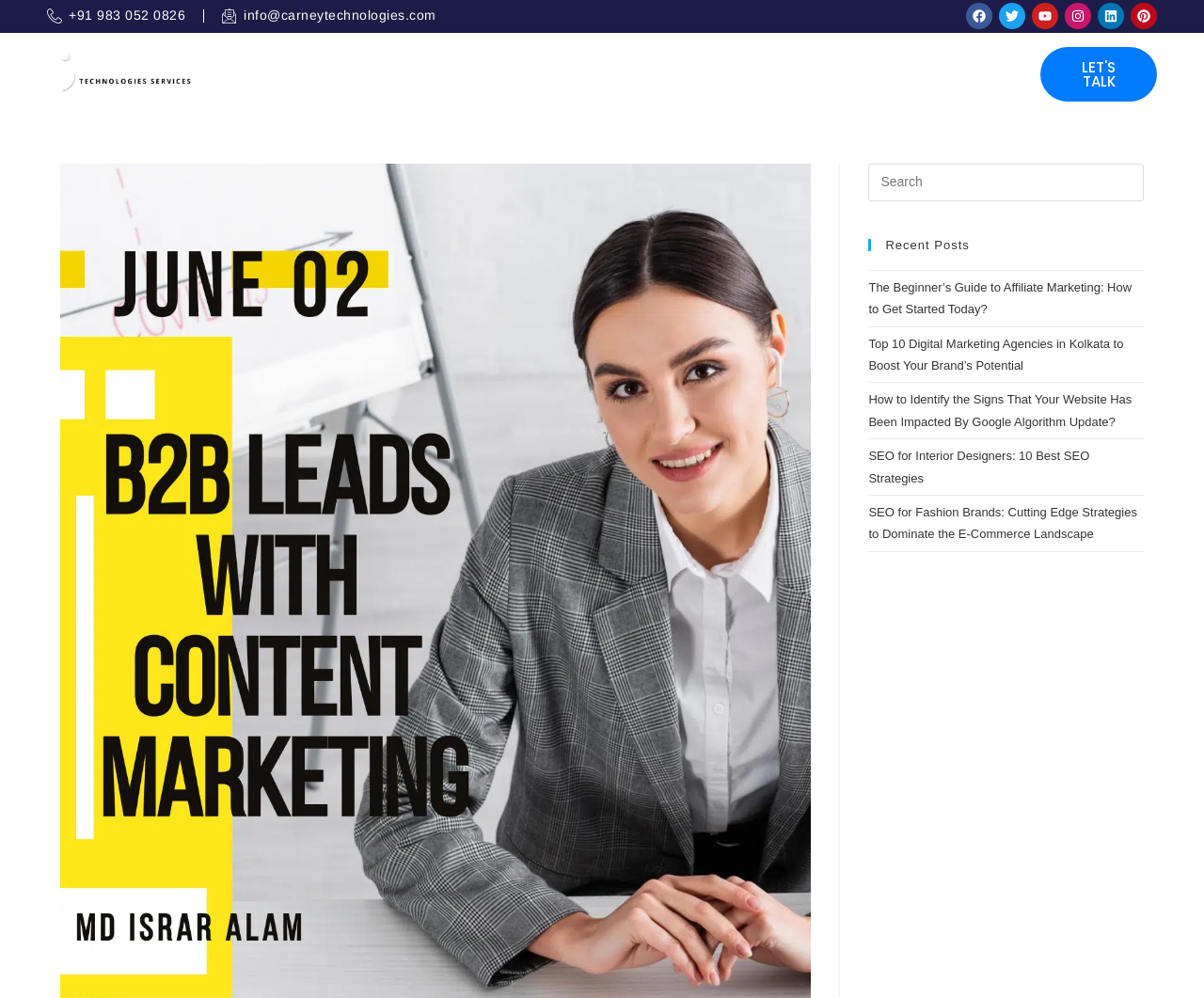Refer to the image and answer the question with as much detail as possible: What is the phone number on the top left?

I found the phone number by looking at the top left section of the webpage, where I saw a link with the text '+91 983 052 0826'.